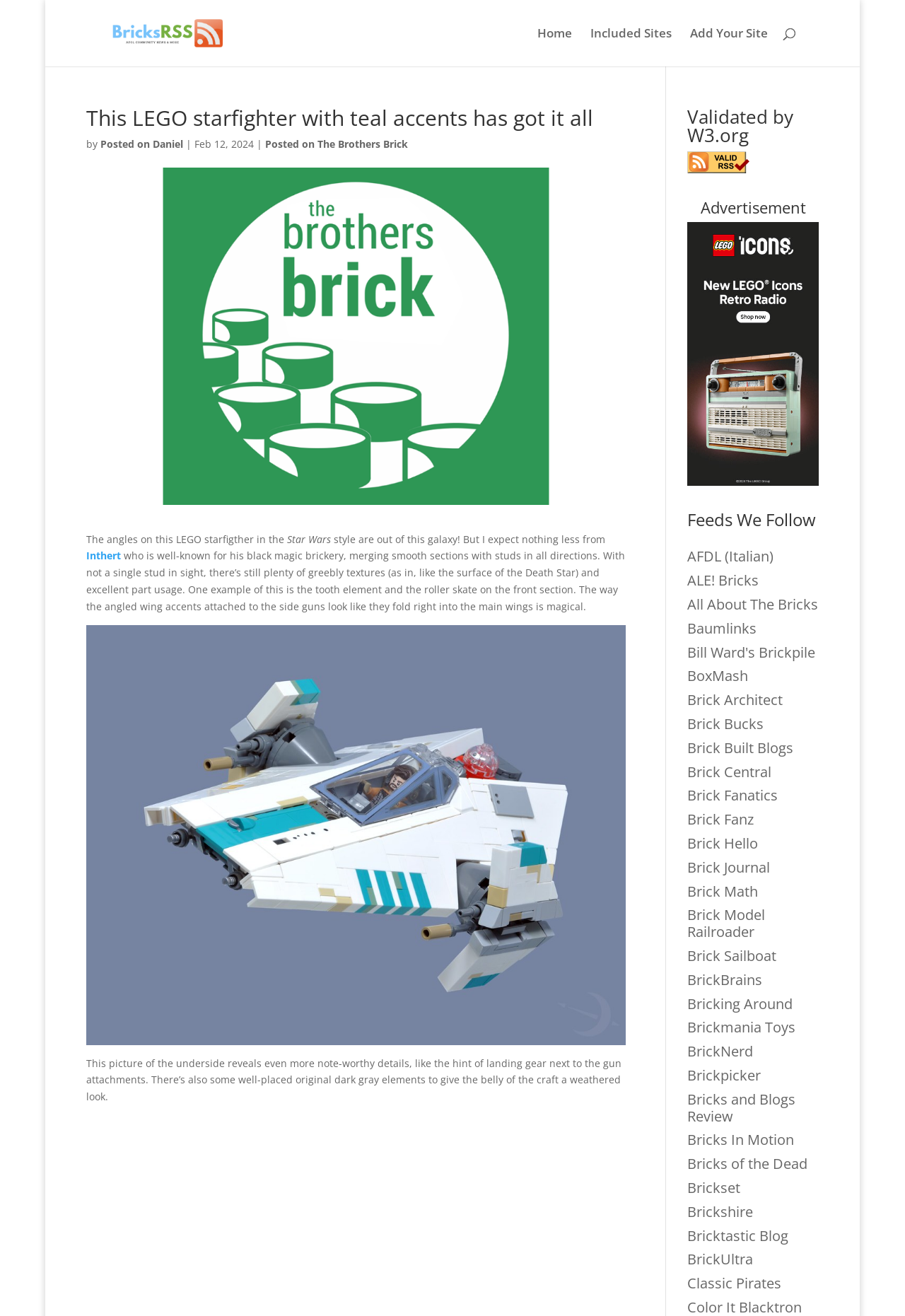Extract the bounding box for the UI element that matches this description: "parent_node: 900 G Street, NW".

None